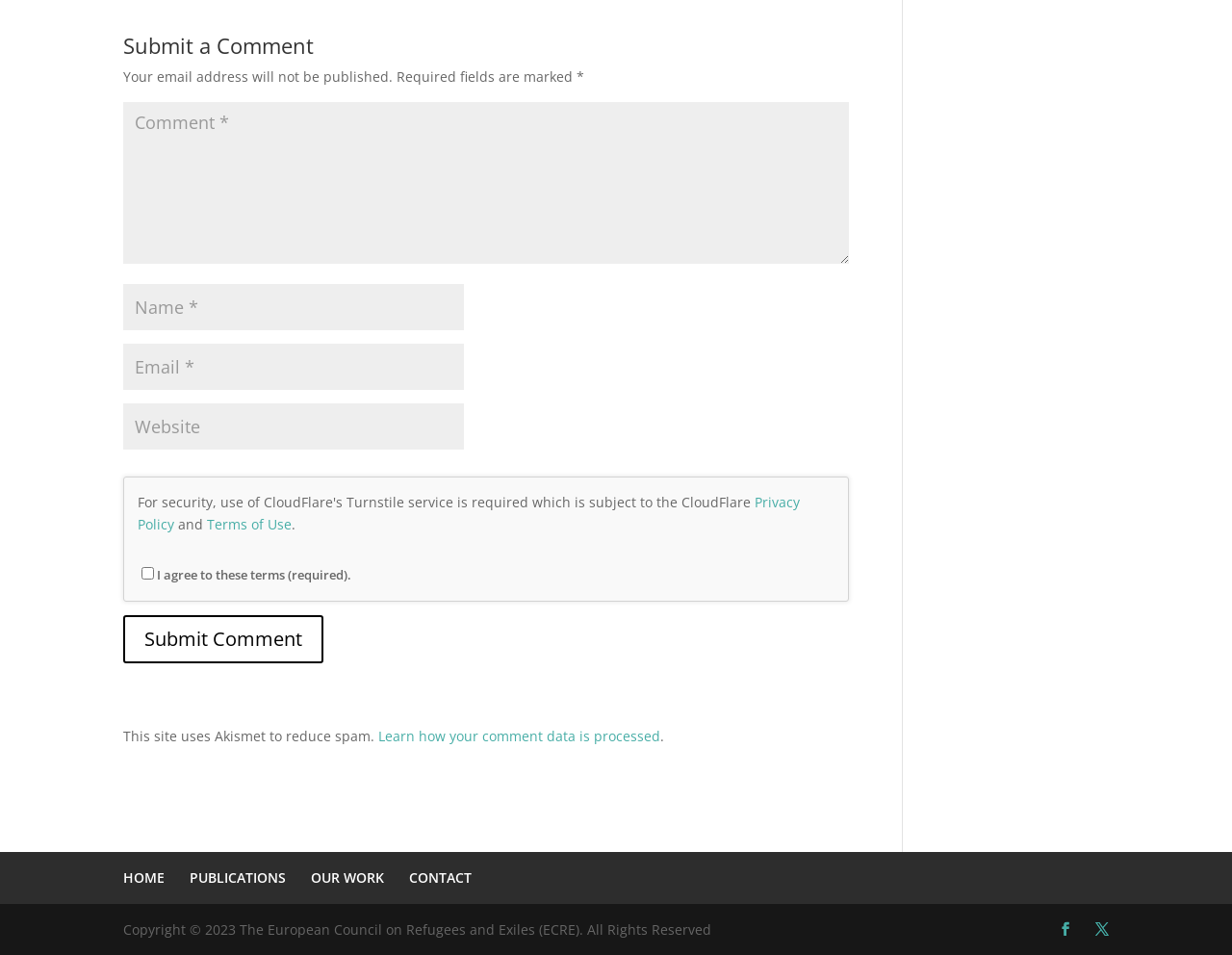Determine the bounding box coordinates of the region to click in order to accomplish the following instruction: "Visit the privacy policy page". Provide the coordinates as four float numbers between 0 and 1, specifically [left, top, right, bottom].

[0.112, 0.516, 0.649, 0.559]